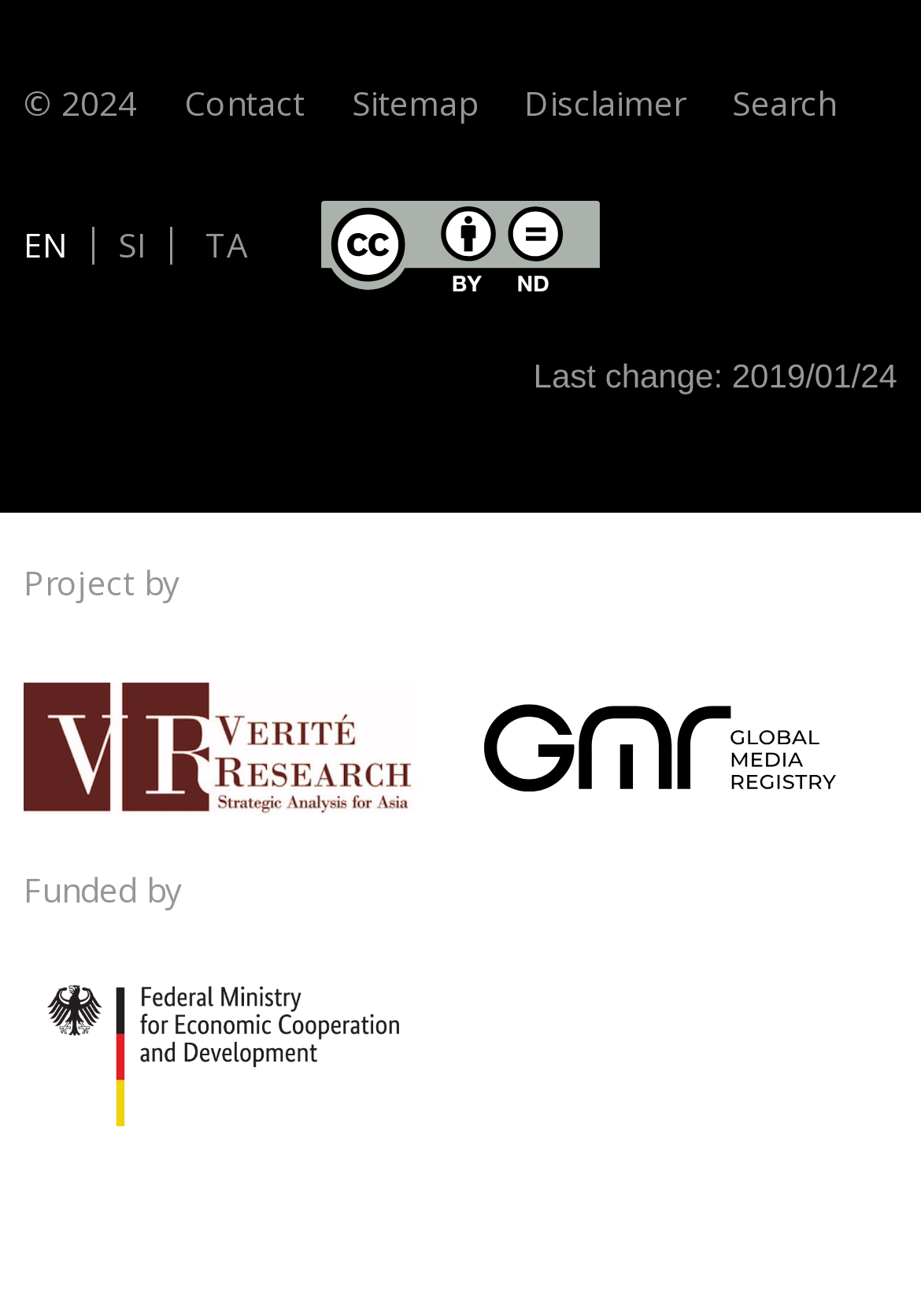What is the name of the research organization?
Provide a detailed and extensive answer to the question.

The research organization's name can be found at the bottom of the webpage, where it says 'Project by' and provides a link to Verité Research, indicating that Verité Research is the organization behind the project.